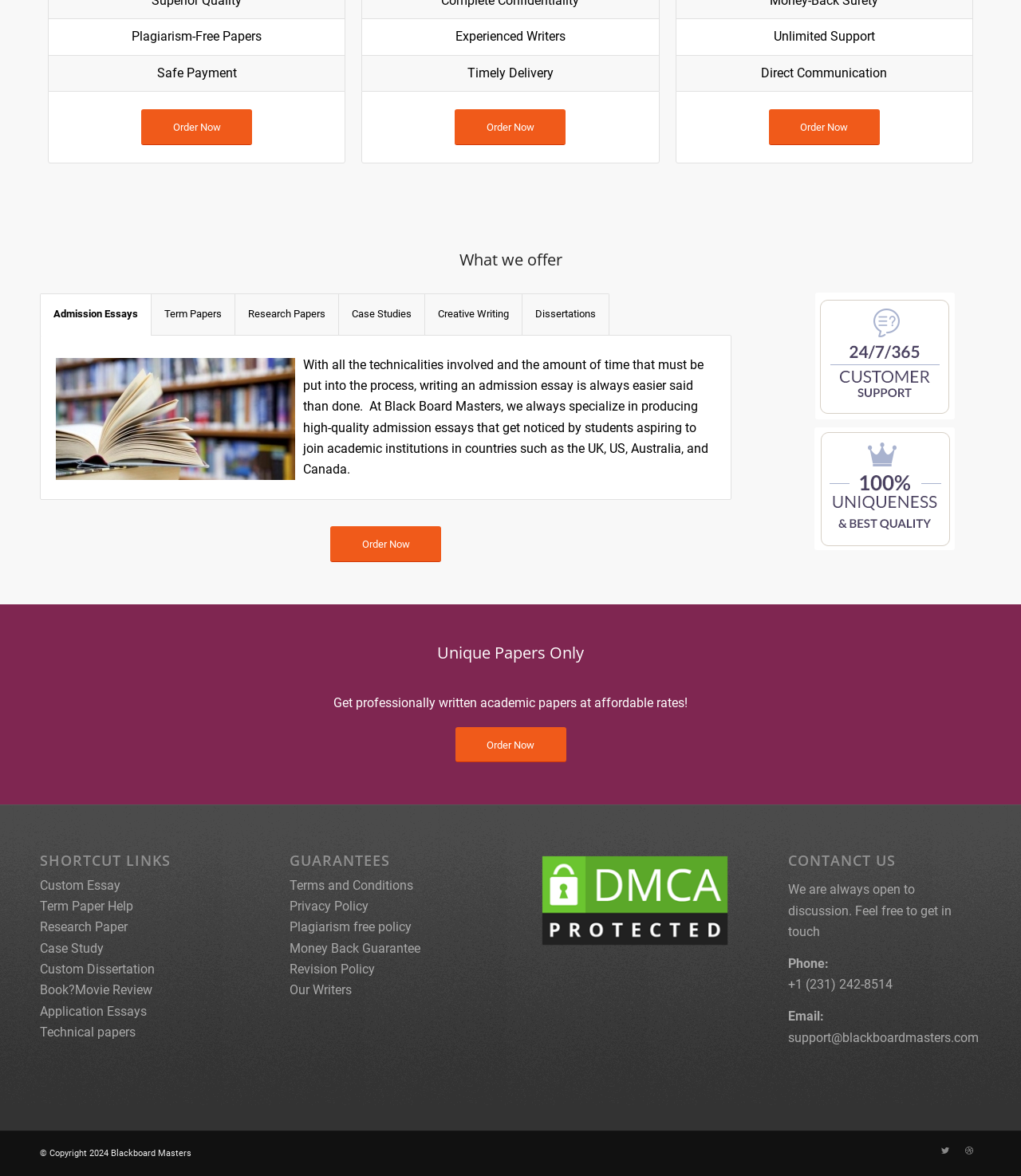Provide the bounding box coordinates of the HTML element this sentence describes: "Term Paper Help".

[0.039, 0.764, 0.13, 0.777]